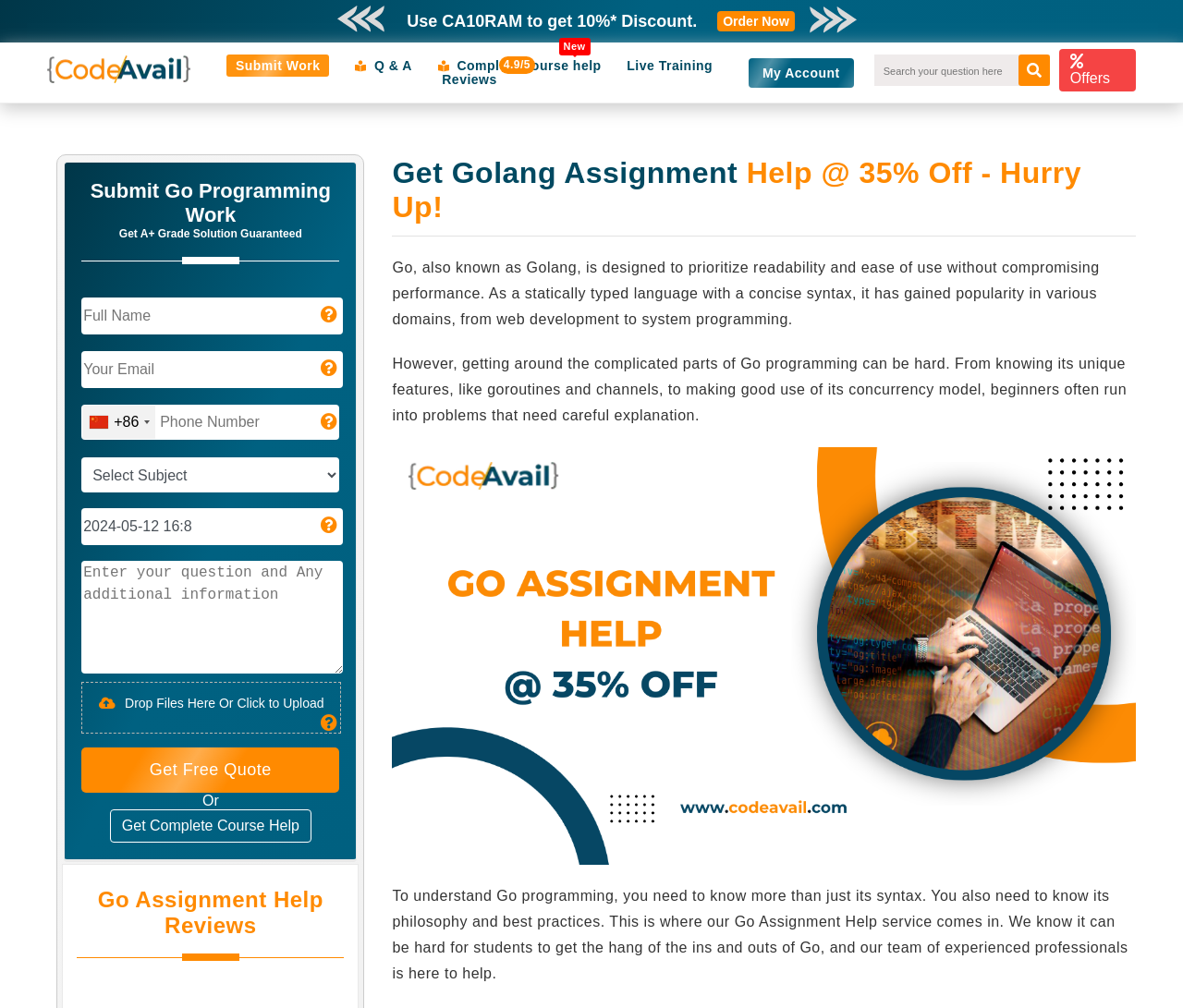What is the call-to-action for getting a free quote?
Please provide a single word or phrase in response based on the screenshot.

Get Free Quote